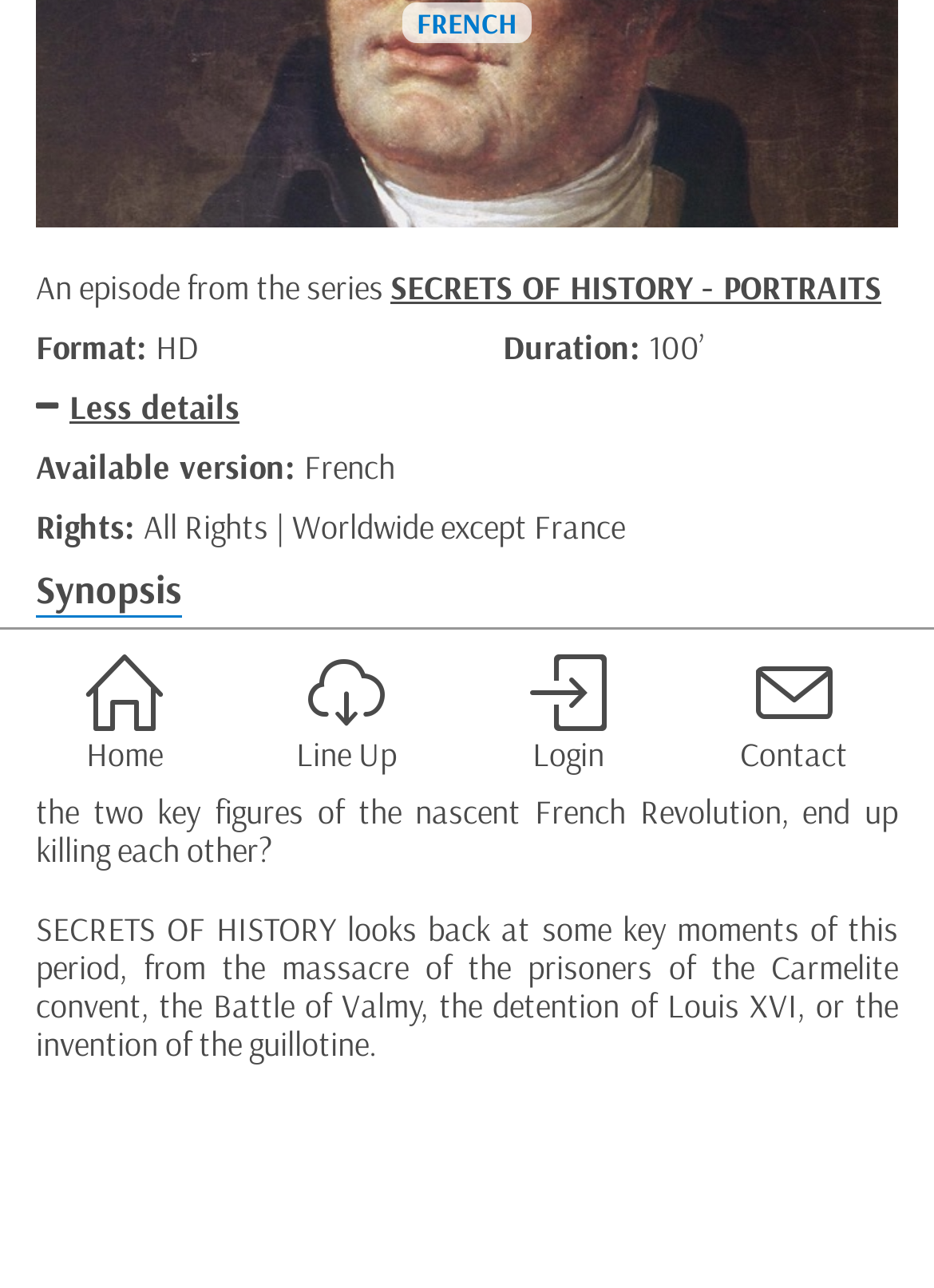Extract the bounding box coordinates for the UI element described by the text: "Login". The coordinates should be in the form of [left, top, right, bottom] with values between 0 and 1.

[0.568, 0.505, 0.65, 0.601]